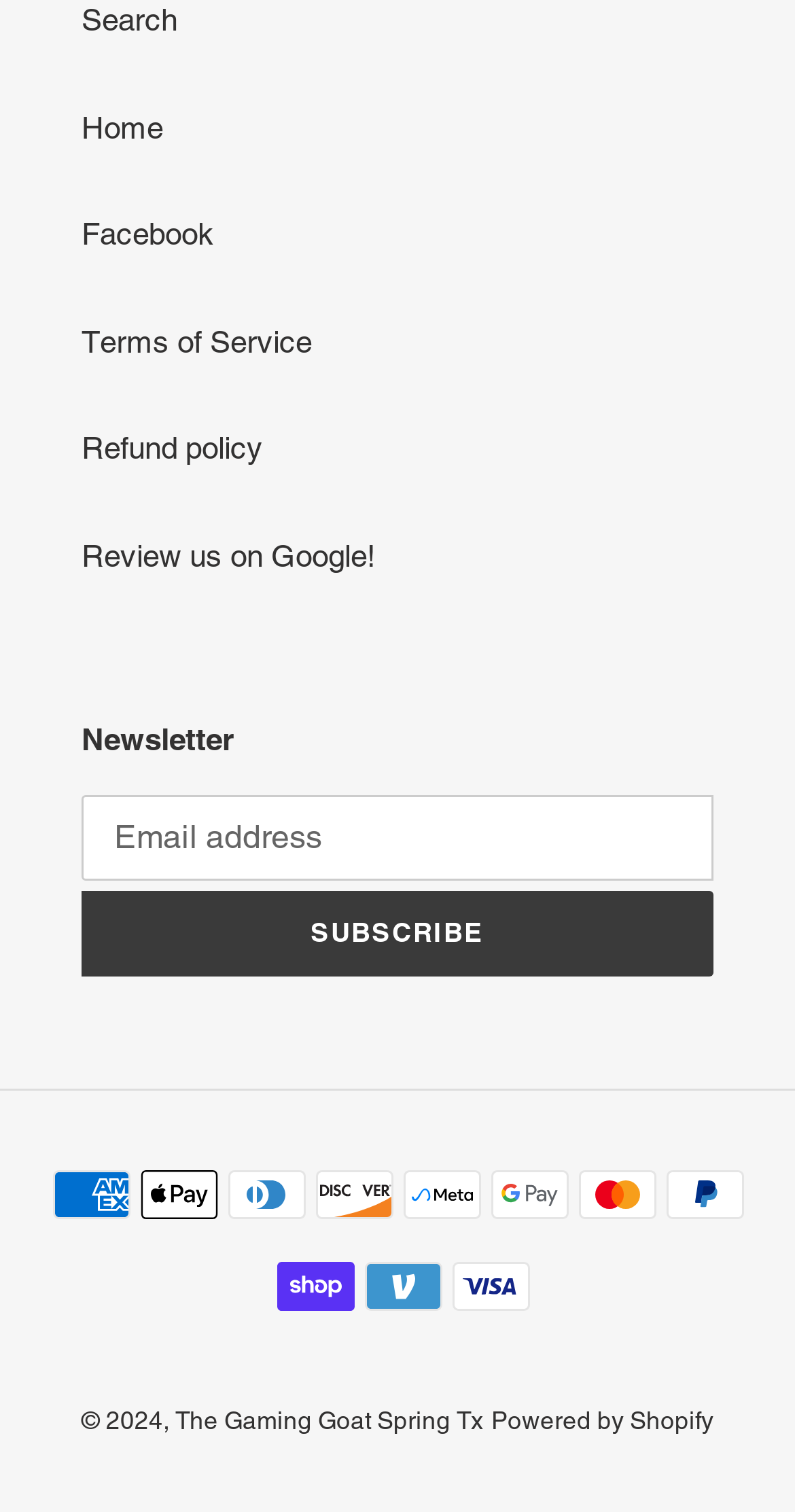Provide the bounding box coordinates for the UI element that is described as: "Review us on Google!".

[0.103, 0.356, 0.472, 0.379]